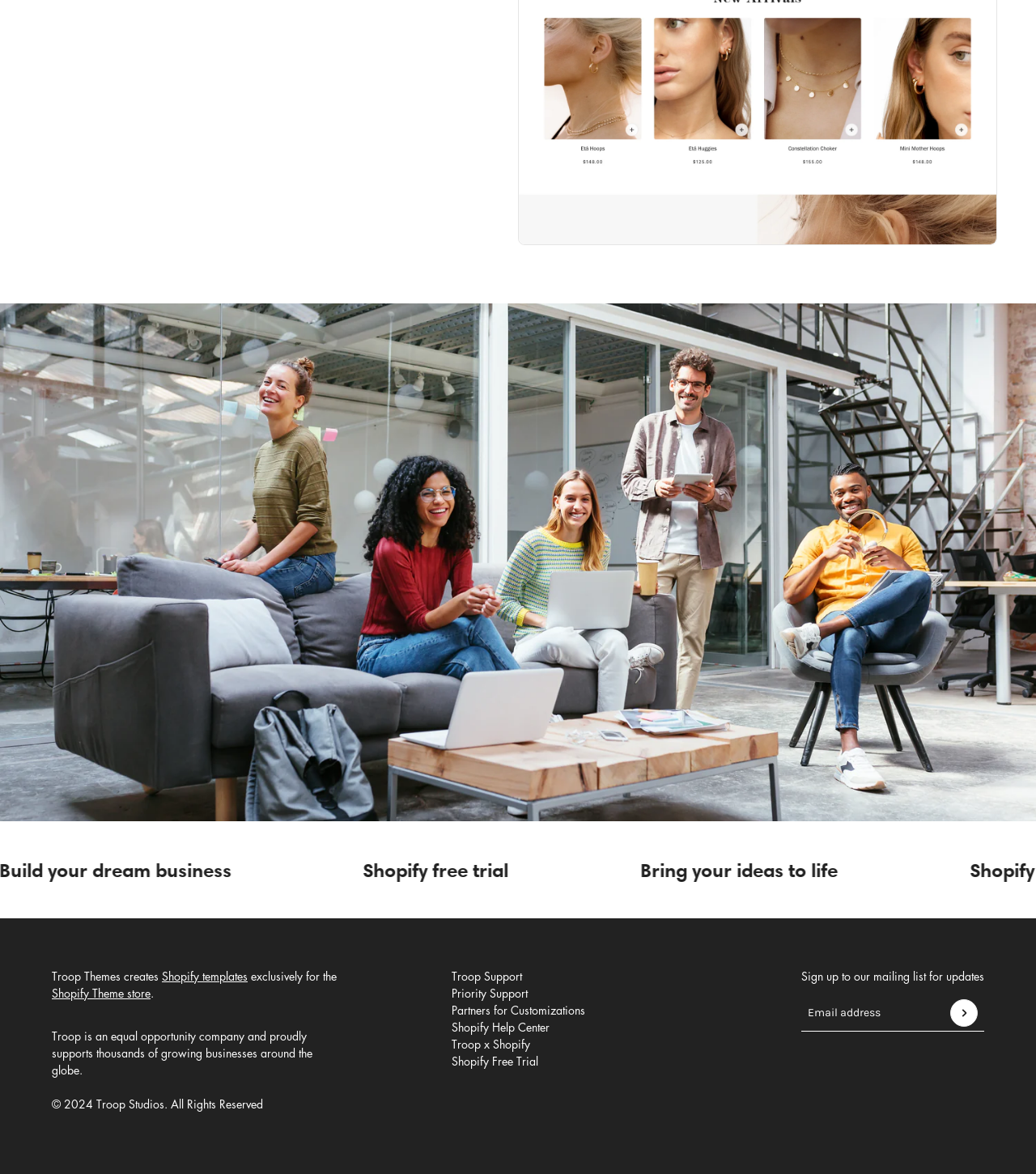What is the navigation menu item that mentions customizations?
Look at the webpage screenshot and answer the question with a detailed explanation.

The navigation menu item 'Partners for Customizations' is listed under the 'Navigation' section, indicating that it is related to customizations.